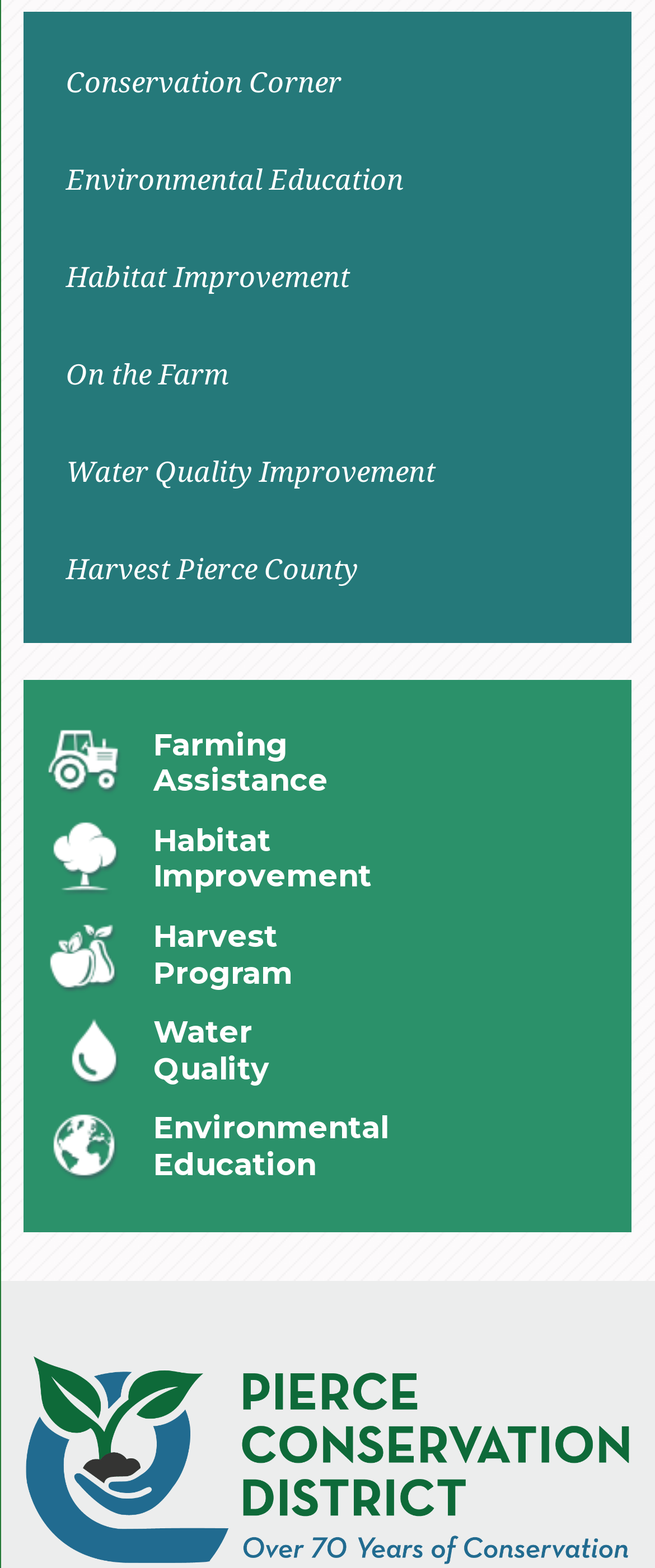Determine the bounding box coordinates for the area that should be clicked to carry out the following instruction: "Click on Conservation Corner".

[0.037, 0.023, 0.963, 0.085]